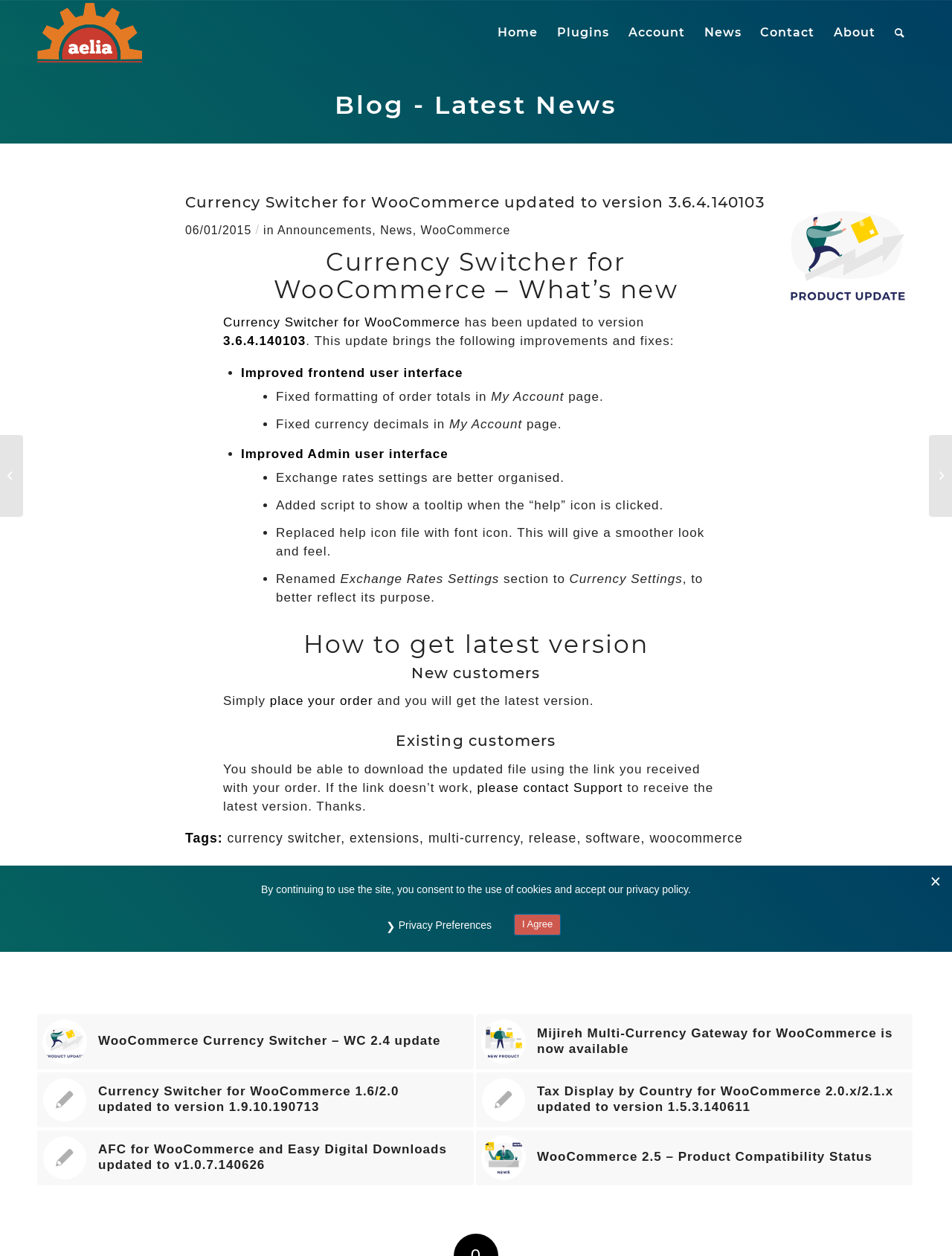What is the name of the plugin?
Respond to the question with a single word or phrase according to the image.

Currency Switcher